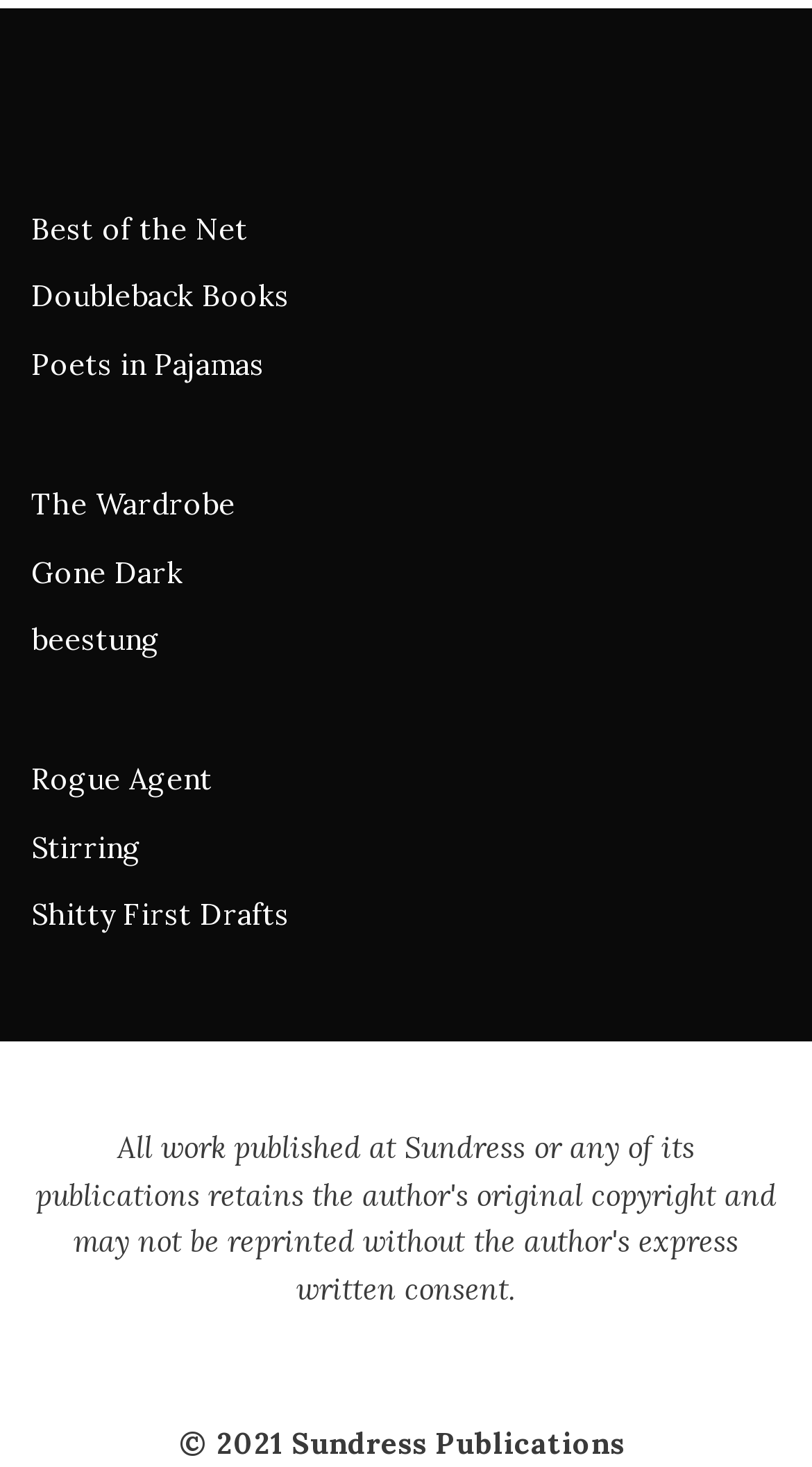How many links are in the top section?
From the image, respond using a single word or phrase.

8